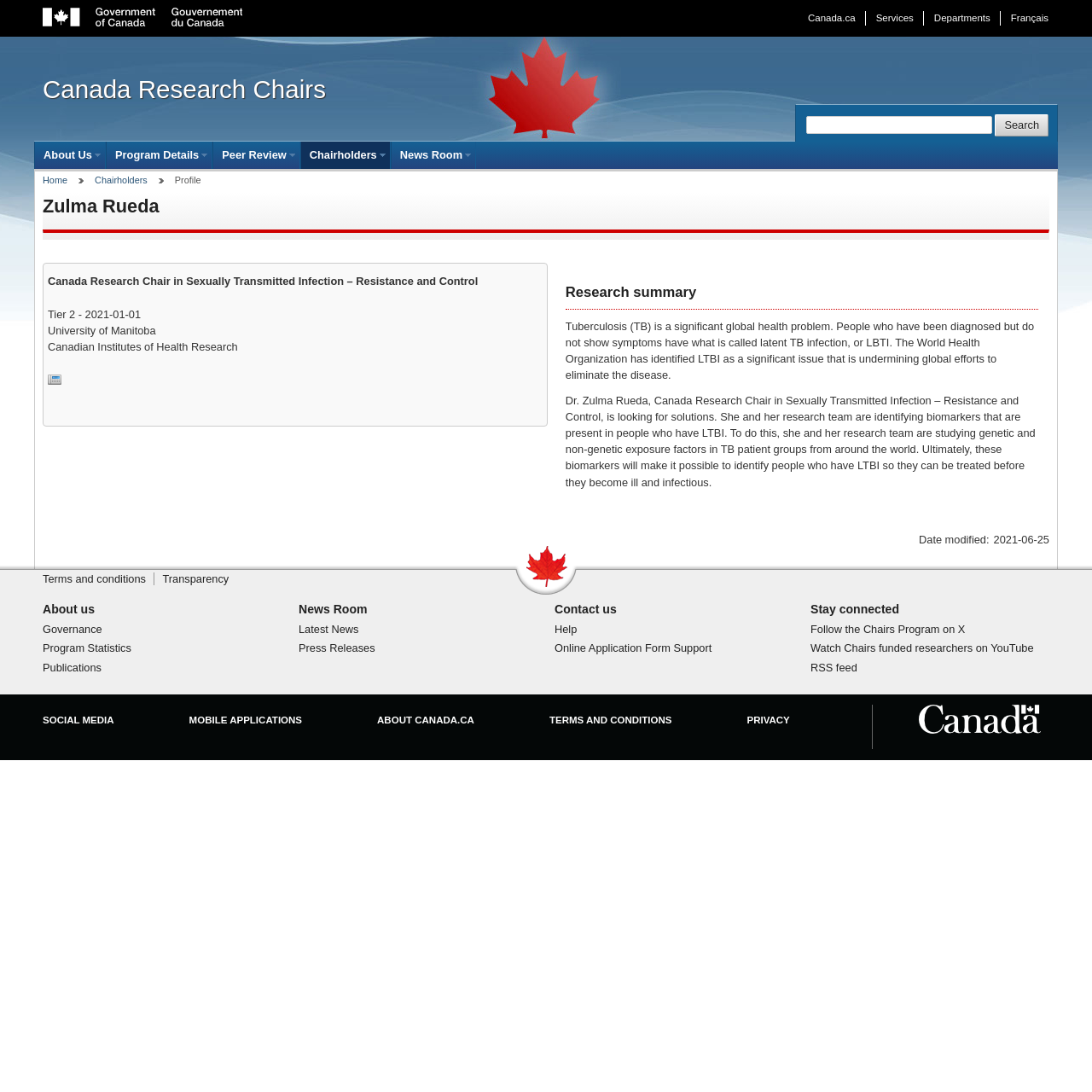Identify the bounding box coordinates for the UI element described as: "Canada Research Chairs". The coordinates should be provided as four floats between 0 and 1: [left, top, right, bottom].

[0.039, 0.069, 0.298, 0.095]